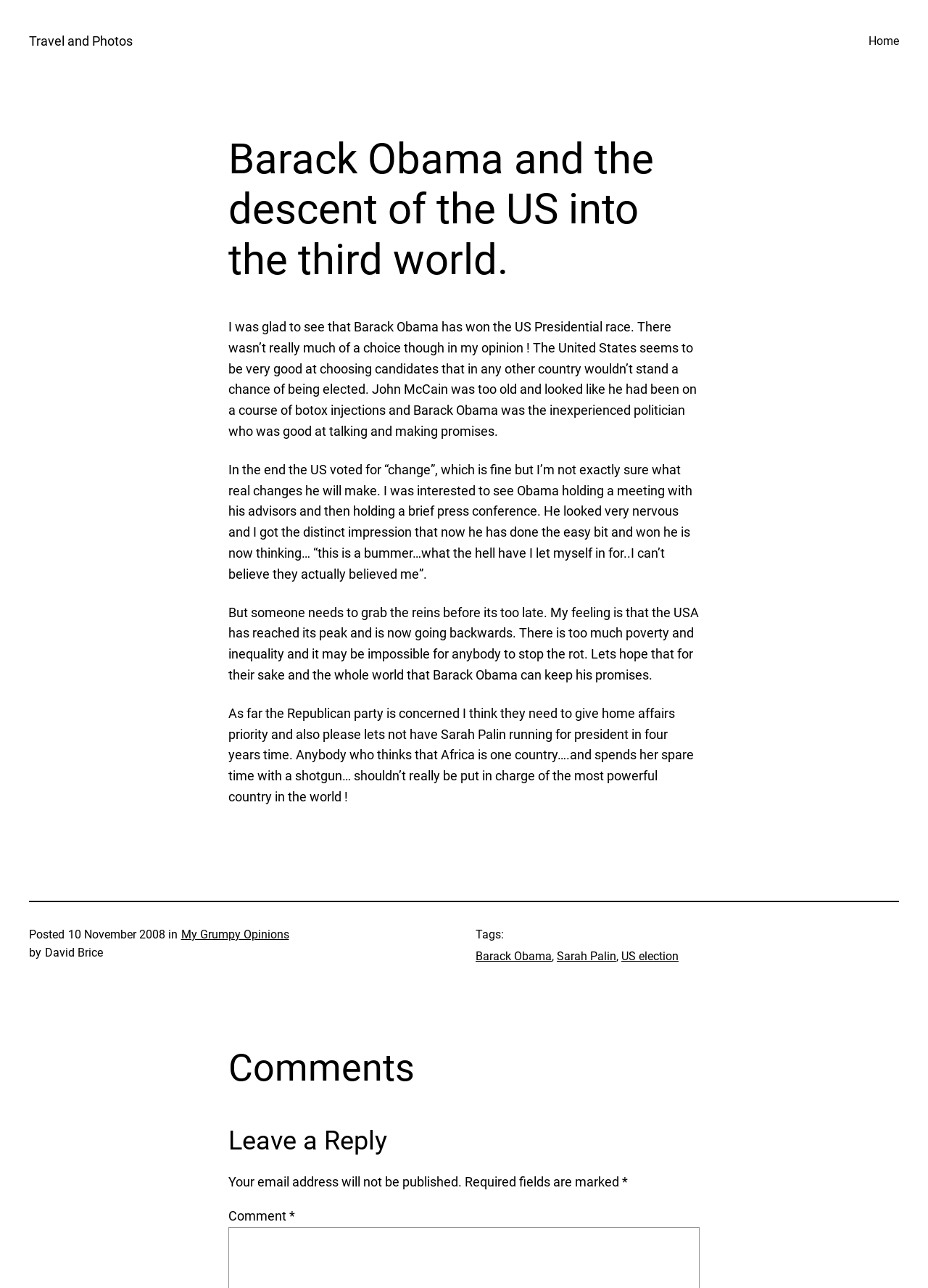Locate and provide the bounding box coordinates for the HTML element that matches this description: "Home".

[0.936, 0.025, 0.969, 0.039]